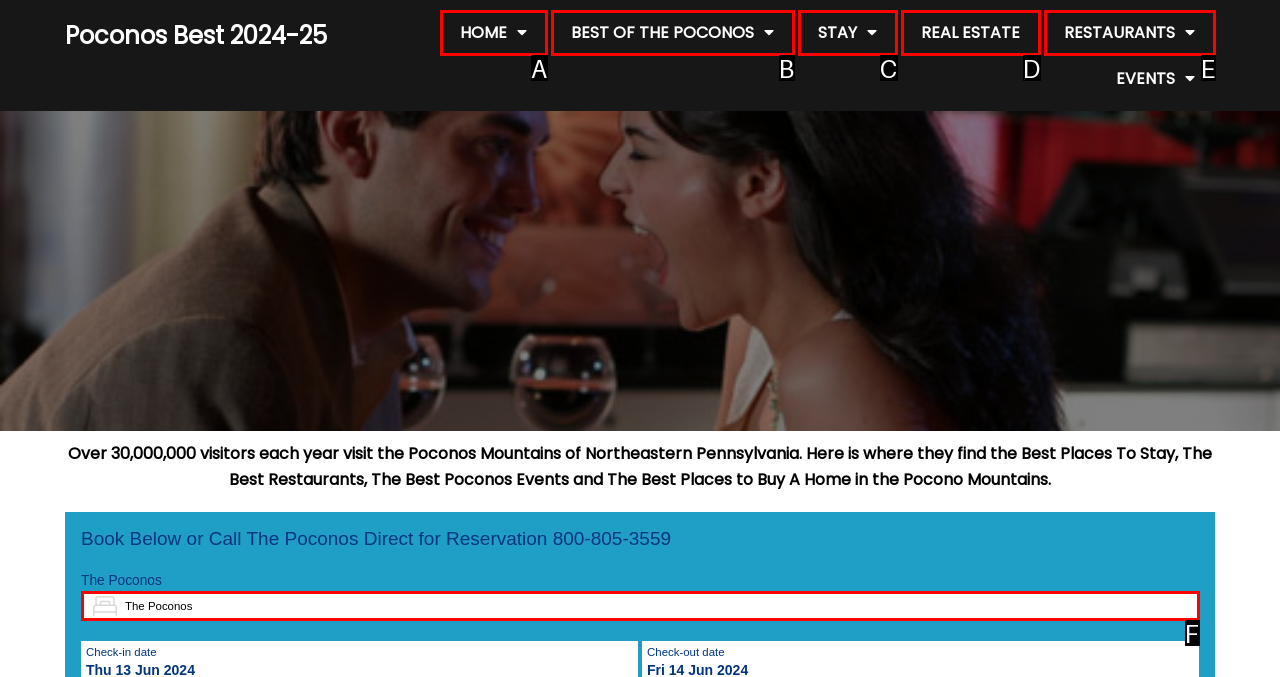Please determine which option aligns with the description: Best of The Poconos. Respond with the option’s letter directly from the available choices.

B